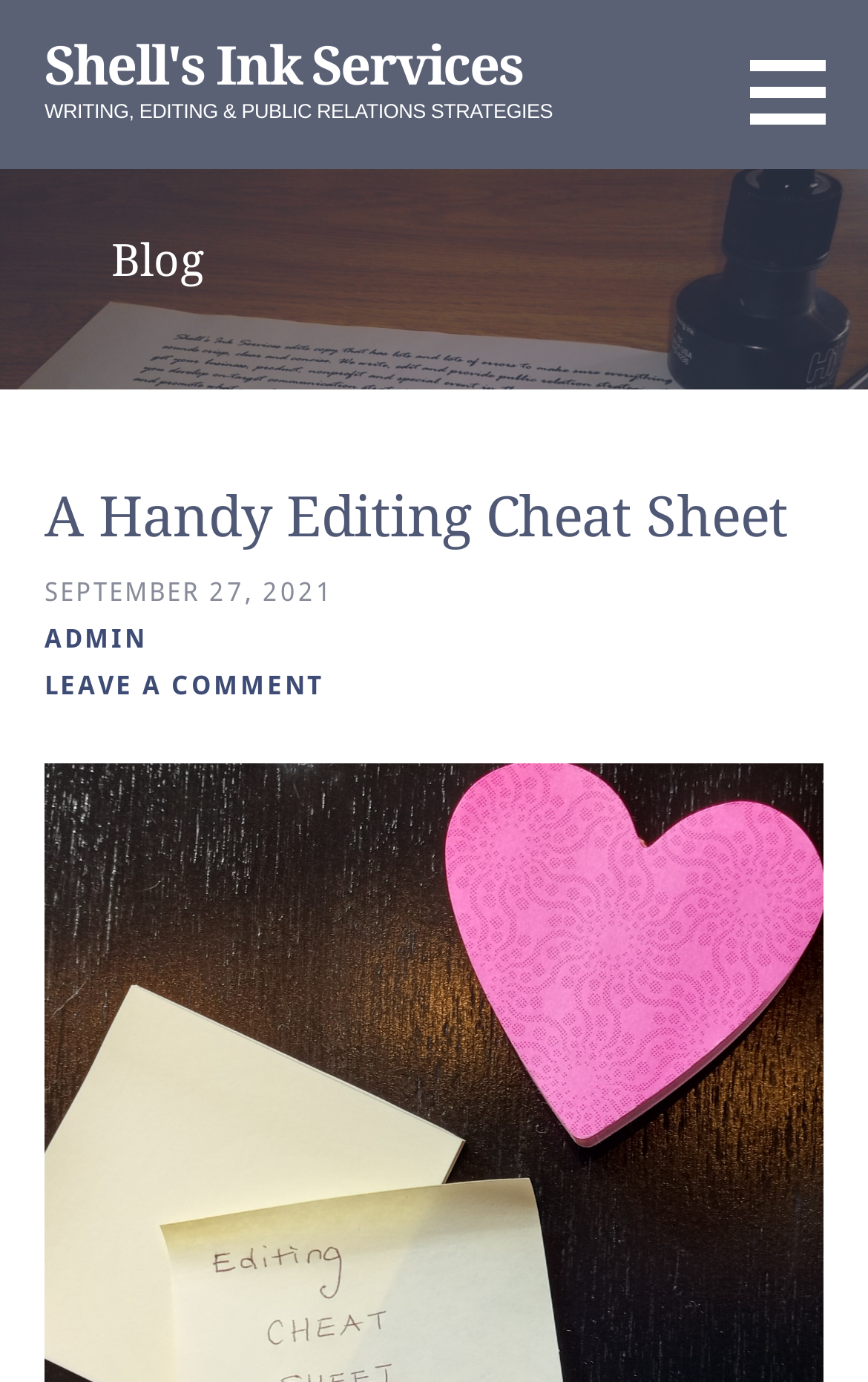Provide a brief response using a word or short phrase to this question:
What is the title of the blog post?

A Handy Editing Cheat Sheet